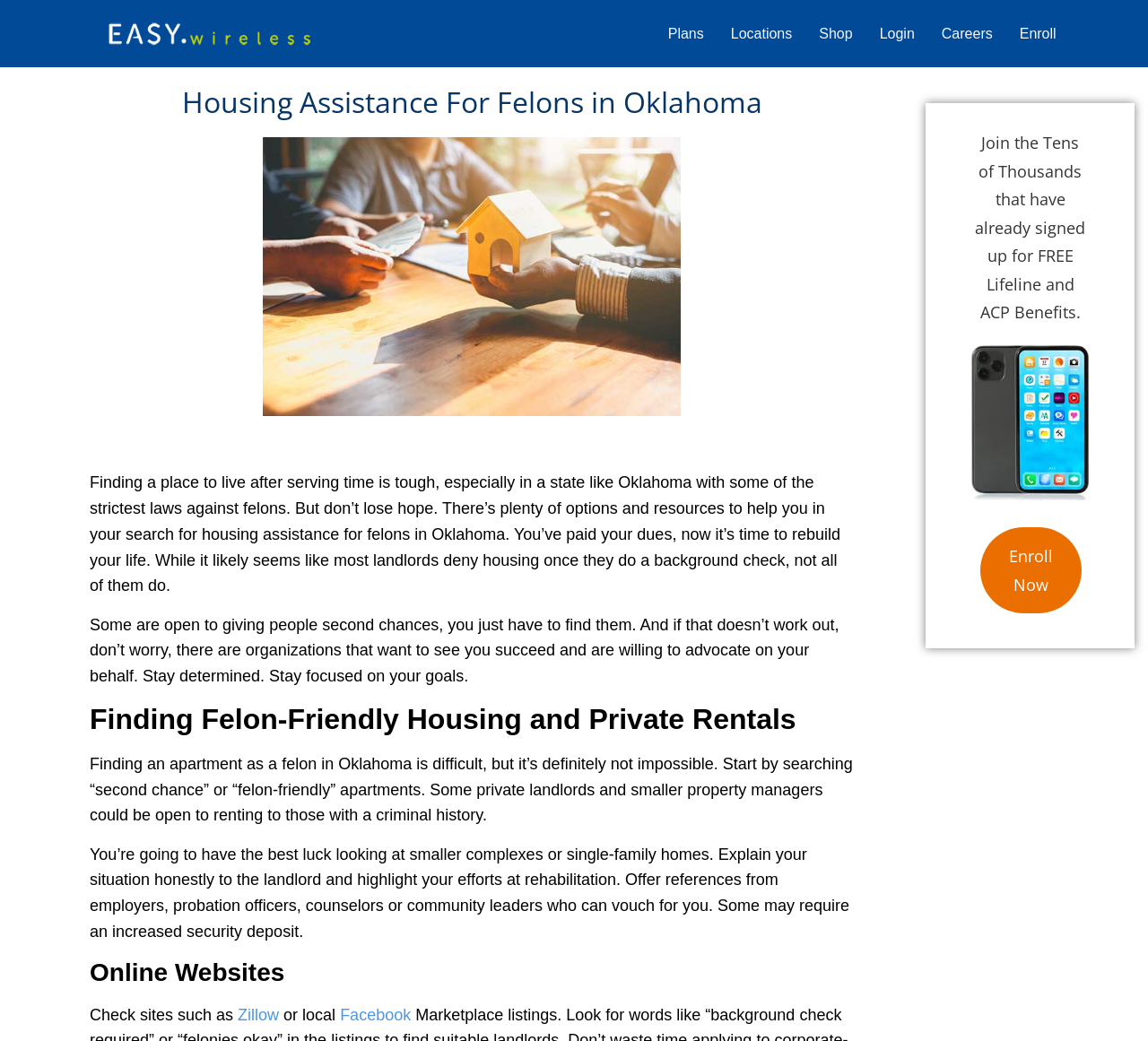Find the bounding box coordinates of the area to click in order to follow the instruction: "Click on the 'Plans' link".

[0.582, 0.021, 0.613, 0.043]